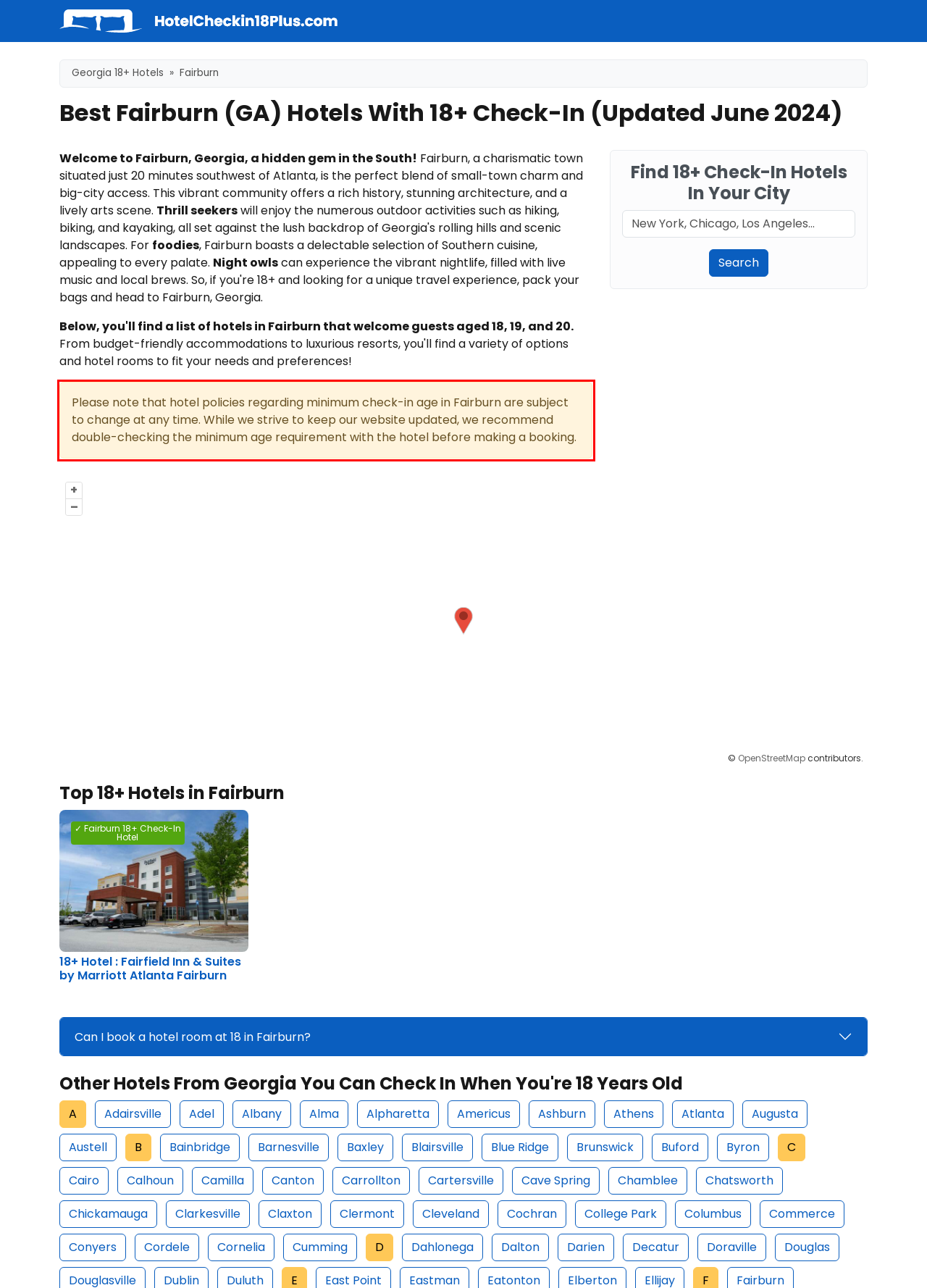Please extract the text content from the UI element enclosed by the red rectangle in the screenshot.

Please note that hotel policies regarding minimum check-in age in Fairburn are subject to change at any time. While we strive to keep our website updated, we recommend double-checking the minimum age requirement with the hotel before making a booking.